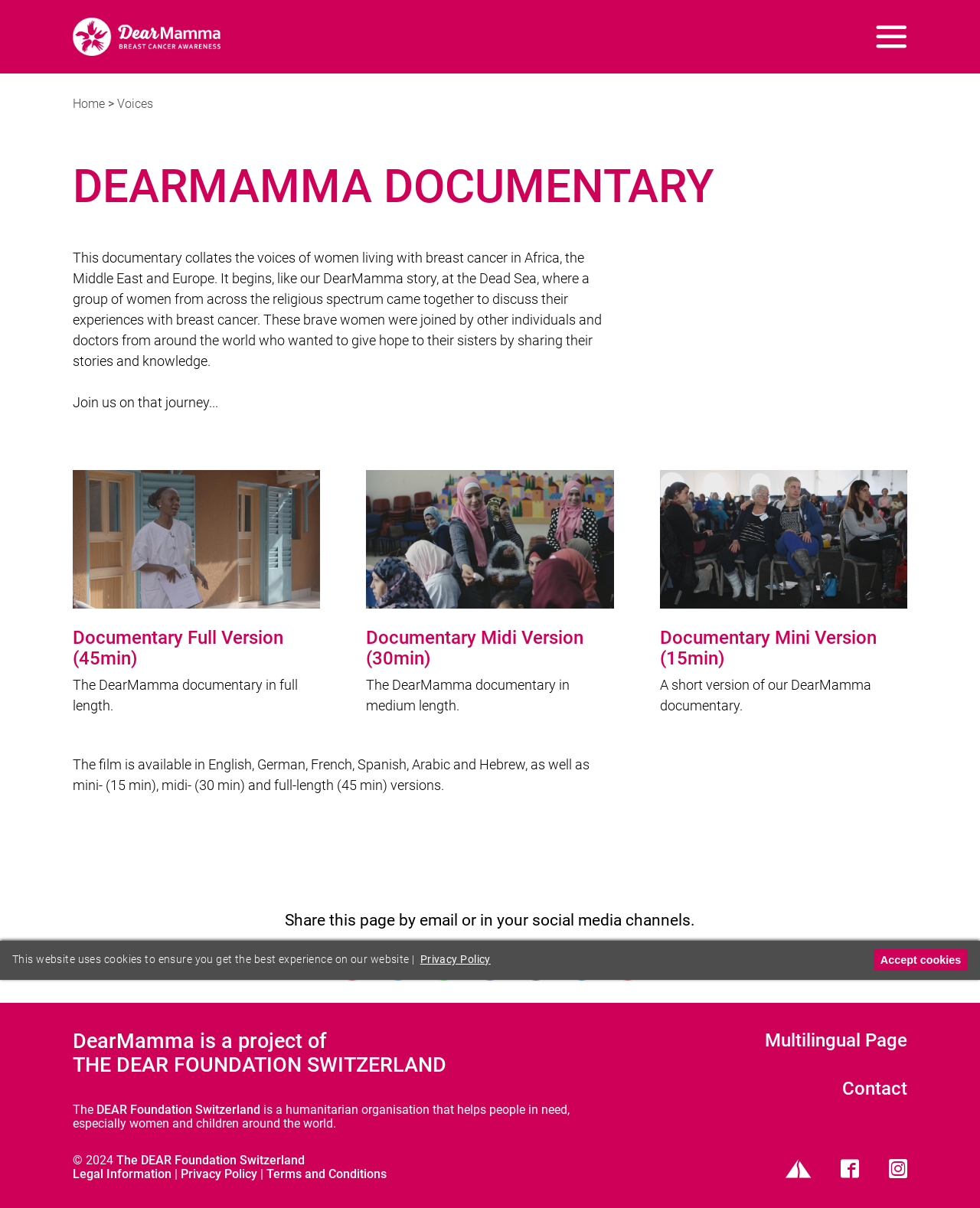Locate the bounding box coordinates of the clickable region to complete the following instruction: "Contact us."

[0.859, 0.892, 0.926, 0.91]